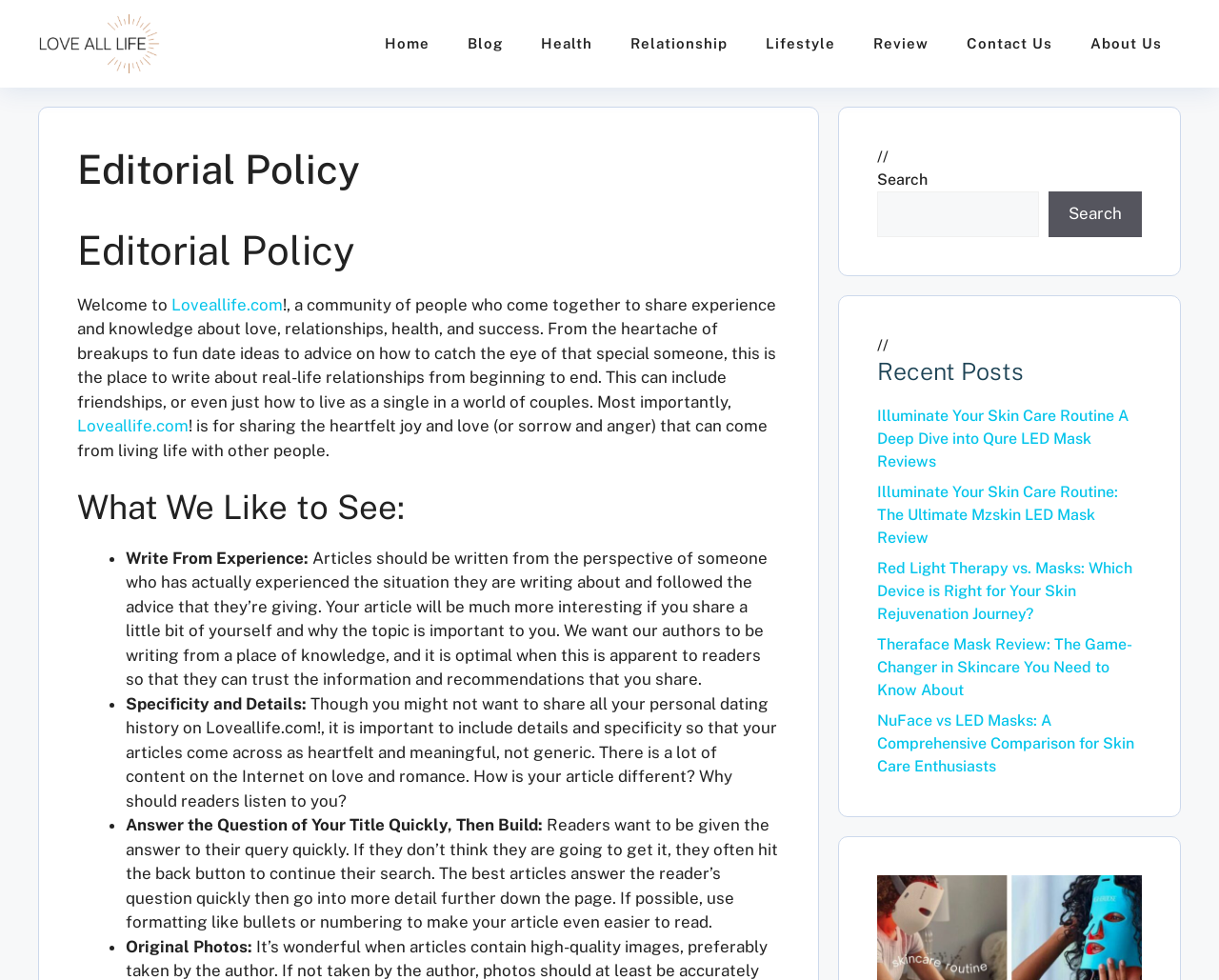Please reply to the following question using a single word or phrase: 
What is the name of the website?

Love All Life